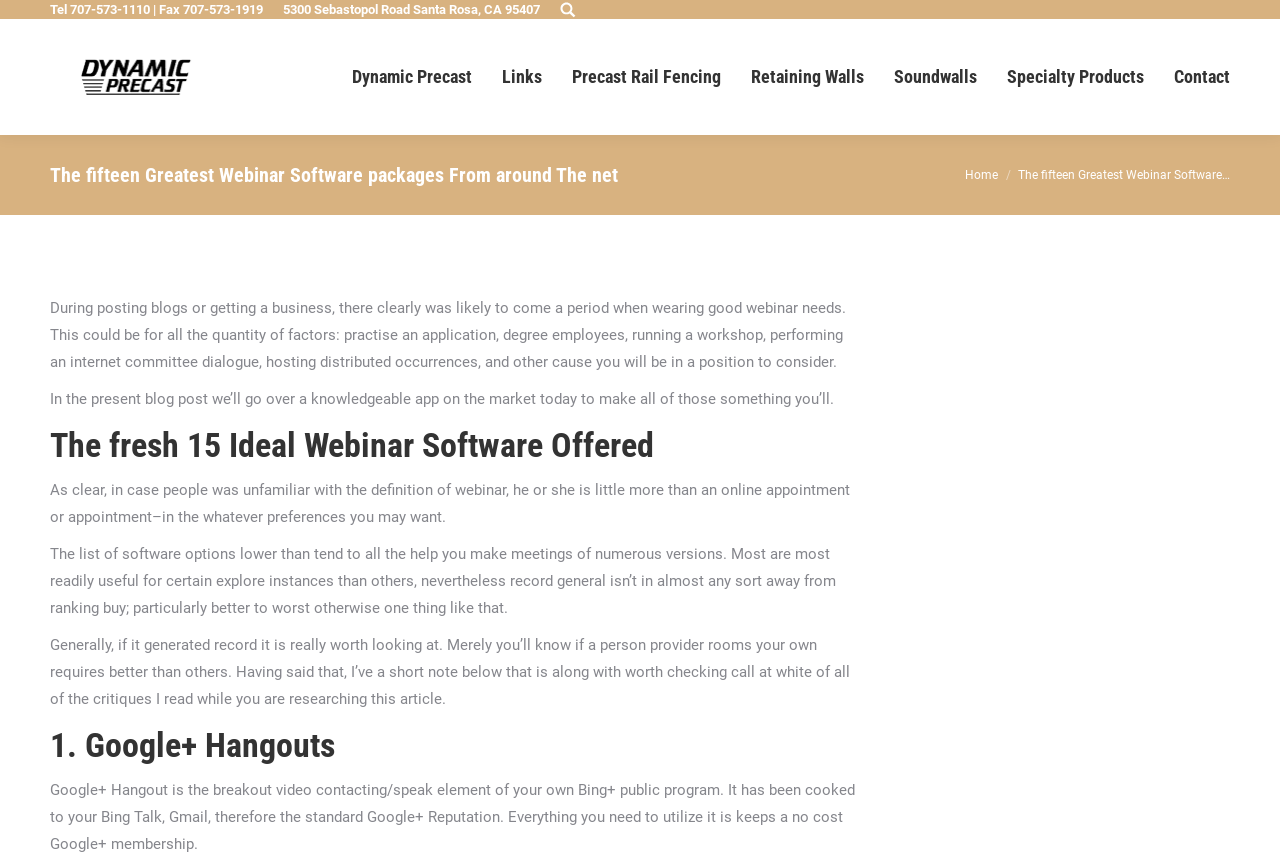Generate the text content of the main heading of the webpage.

The fifteen Greatest Webinar Software packages From around The net